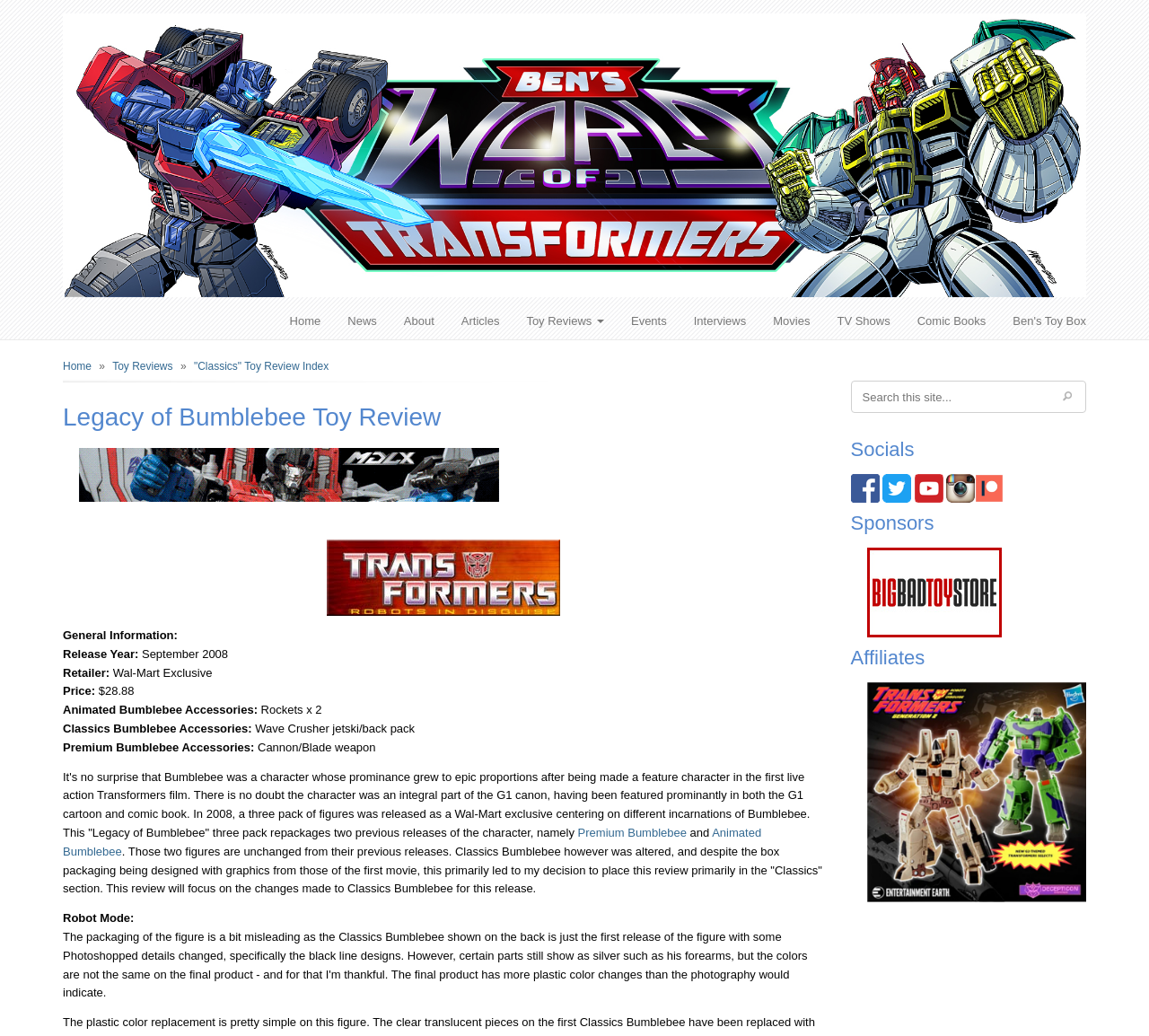What is the name of the toy review?
Answer the question with just one word or phrase using the image.

Legacy of Bumblebee